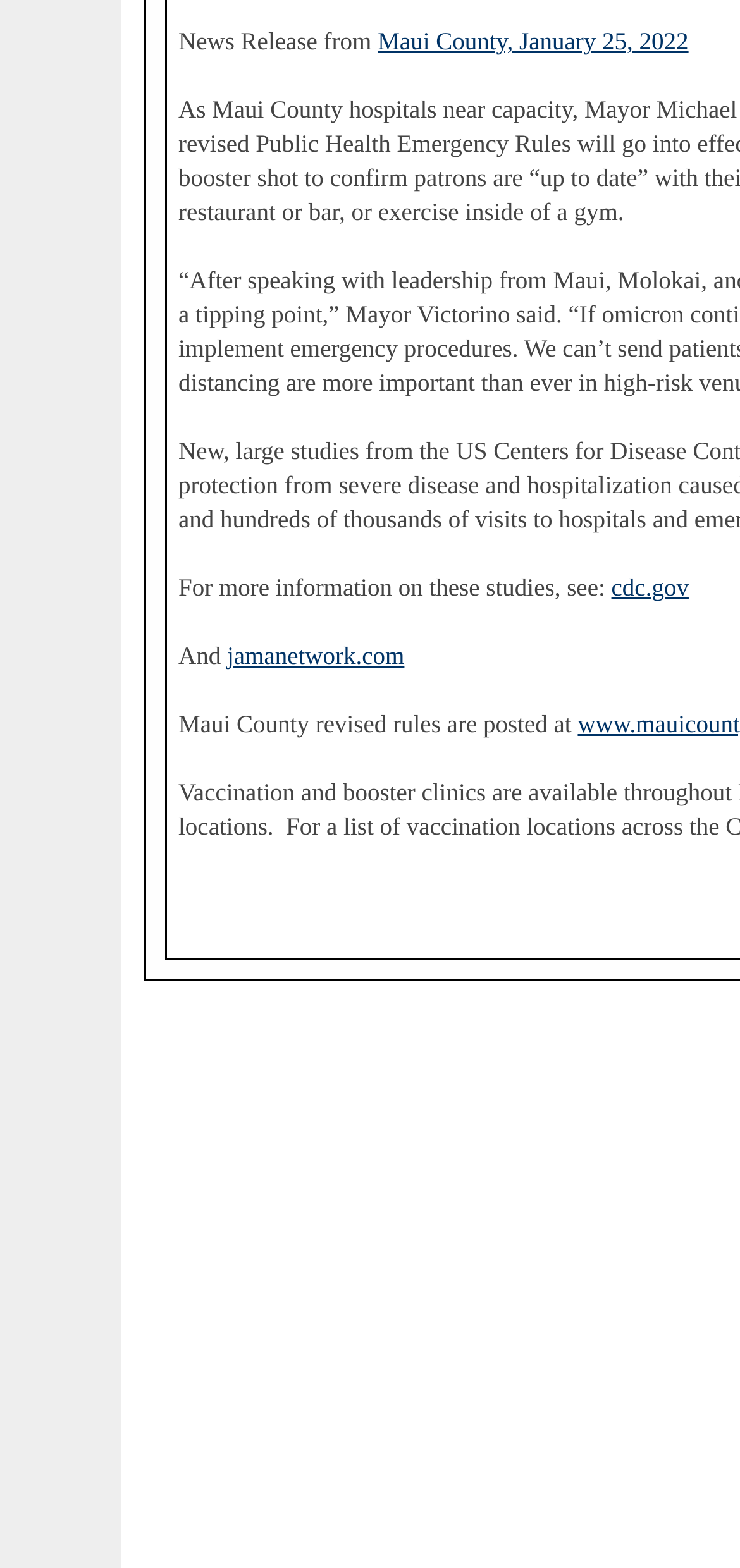Using the format (top-left x, top-left y, bottom-right x, bottom-right y), and given the element description, identify the bounding box coordinates within the screenshot: Skip to content

None